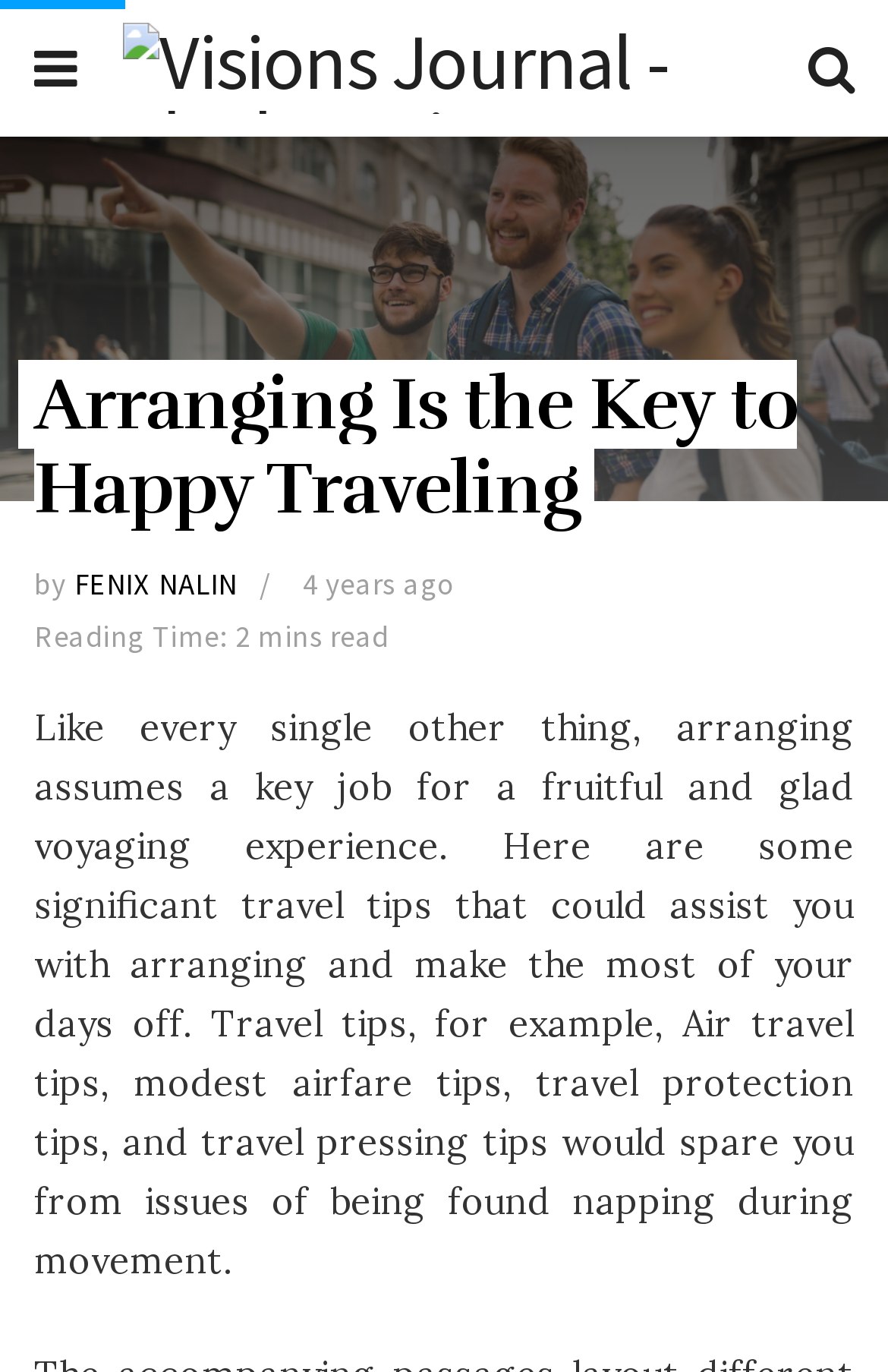Give a short answer using one word or phrase for the question:
What is the purpose of arranging in traveling?

Key to happy traveling